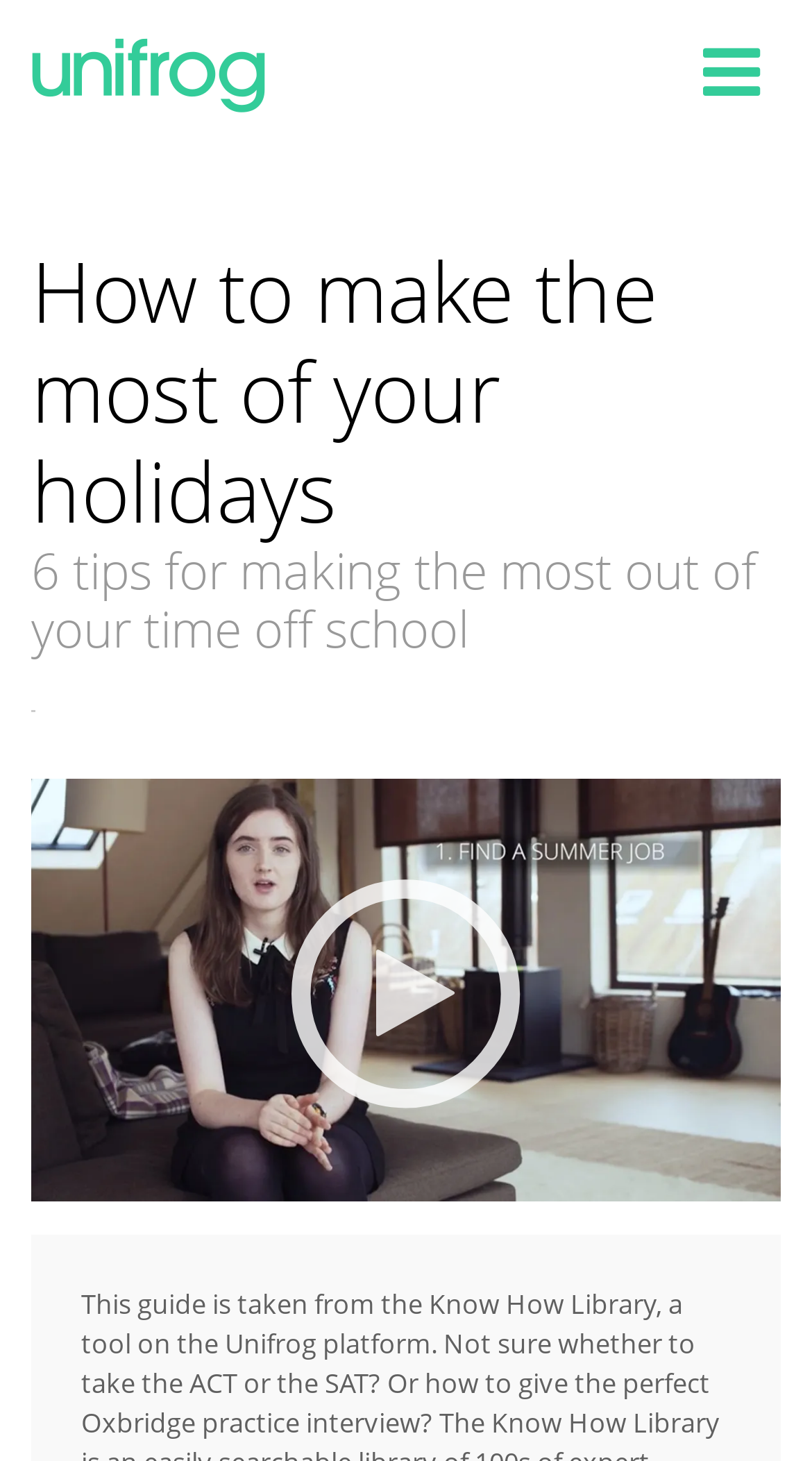Using the description "Toggle navigation", predict the bounding box of the relevant HTML element.

[0.866, 0.026, 0.935, 0.073]